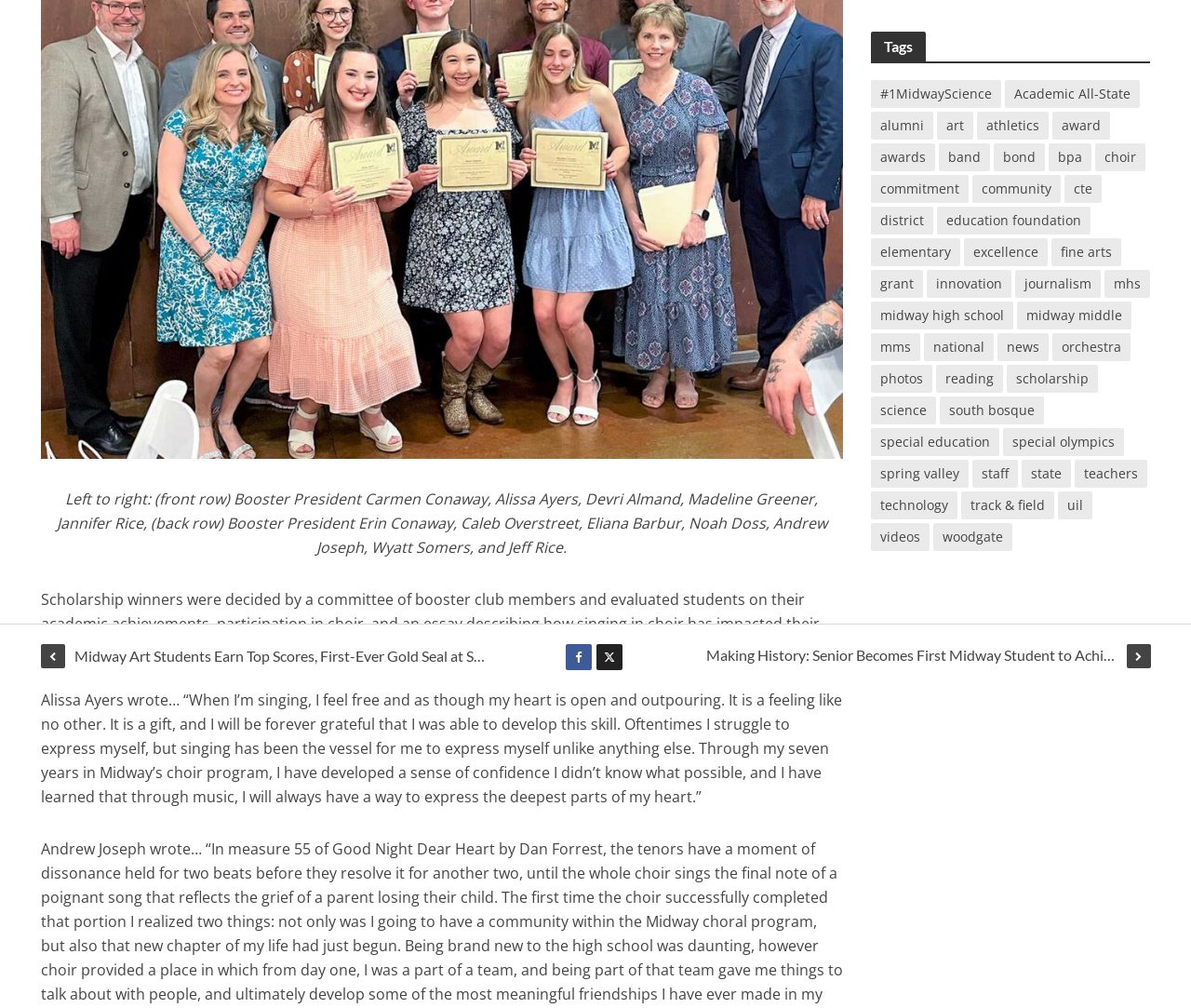For the element described, predict the bounding box coordinates as (top-left x, top-left y, bottom-right x, bottom-right y). All values should be between 0 and 1. Element description: news

[0.838, 0.331, 0.881, 0.358]